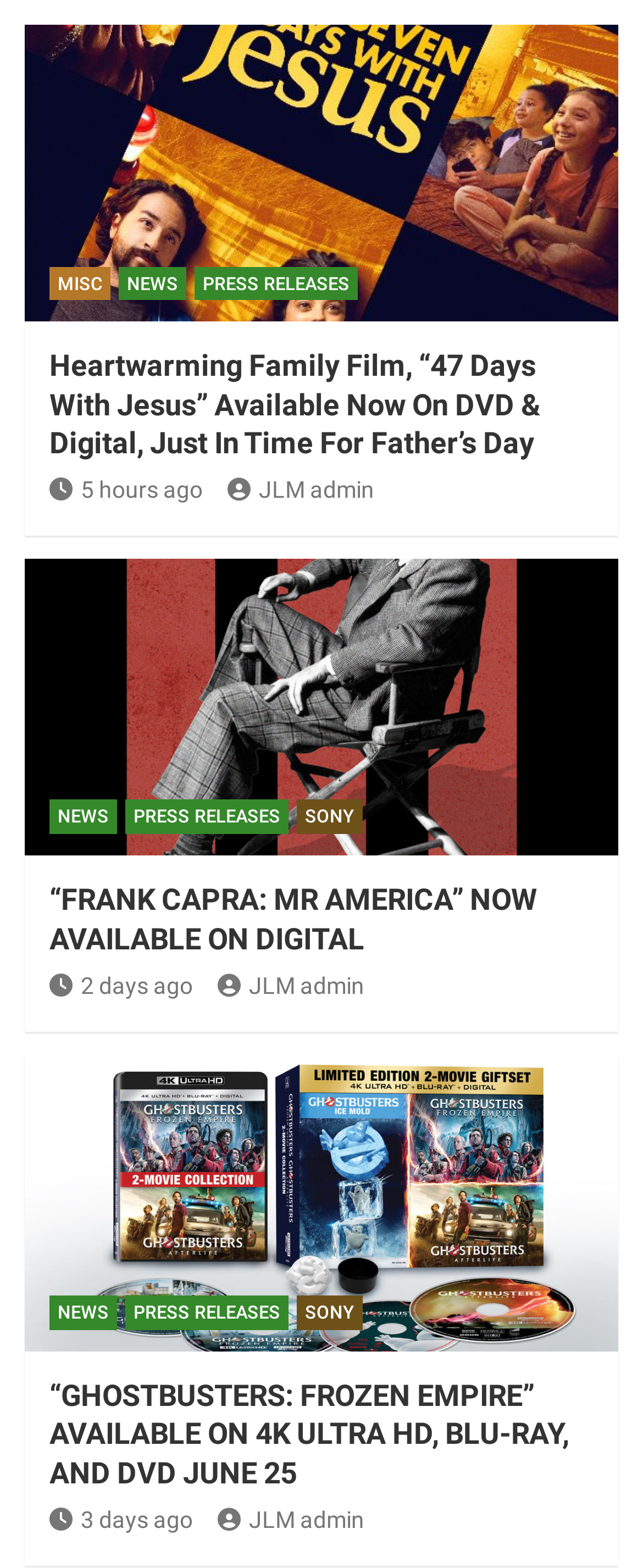Answer the following inquiry with a single word or phrase:
Who is the author of the articles on this webpage?

JLM admin